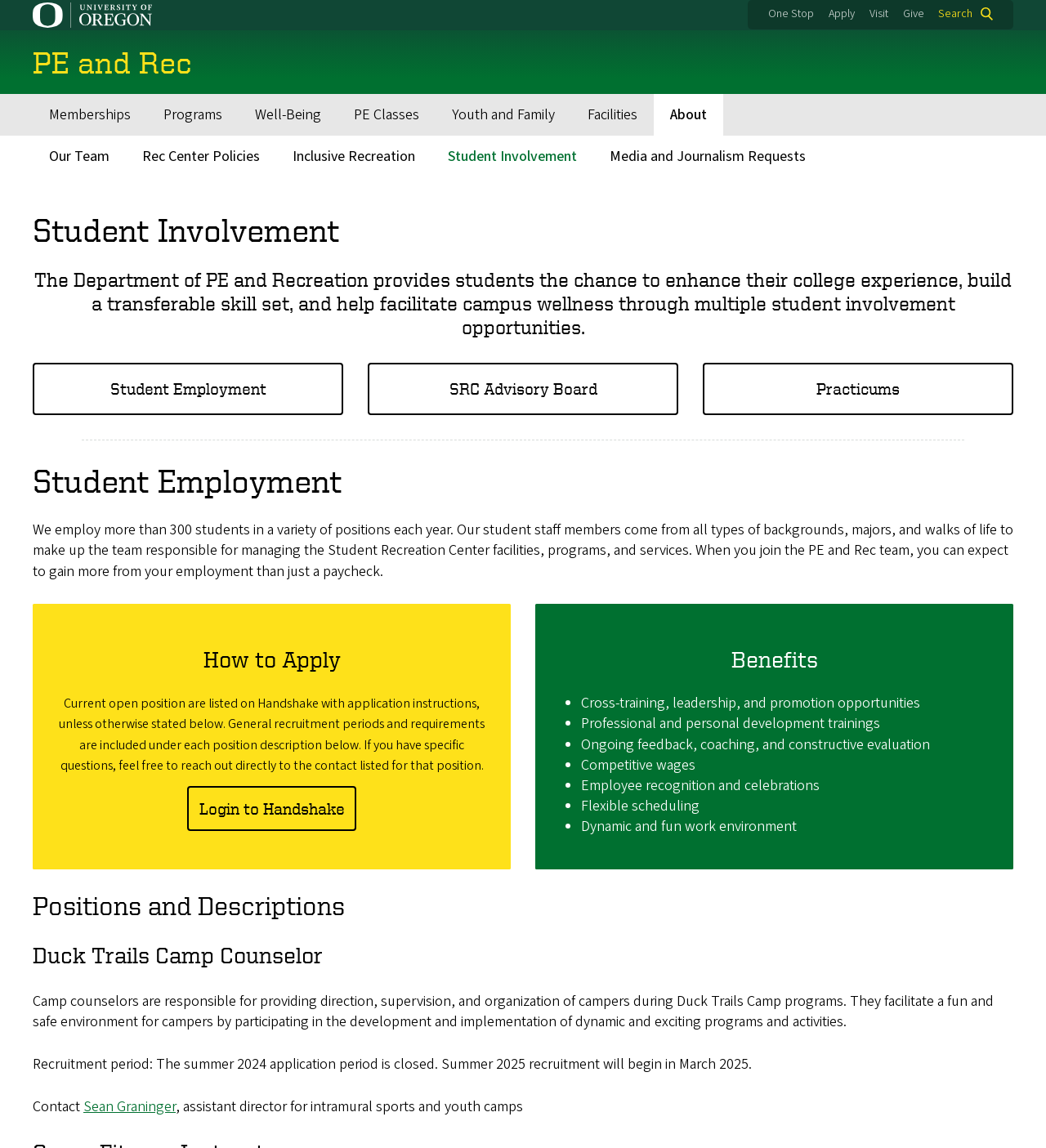Specify the bounding box coordinates of the element's area that should be clicked to execute the given instruction: "Learn more about 'Duck Trails Camp Counselor' position". The coordinates should be four float numbers between 0 and 1, i.e., [left, top, right, bottom].

[0.031, 0.822, 0.969, 0.843]